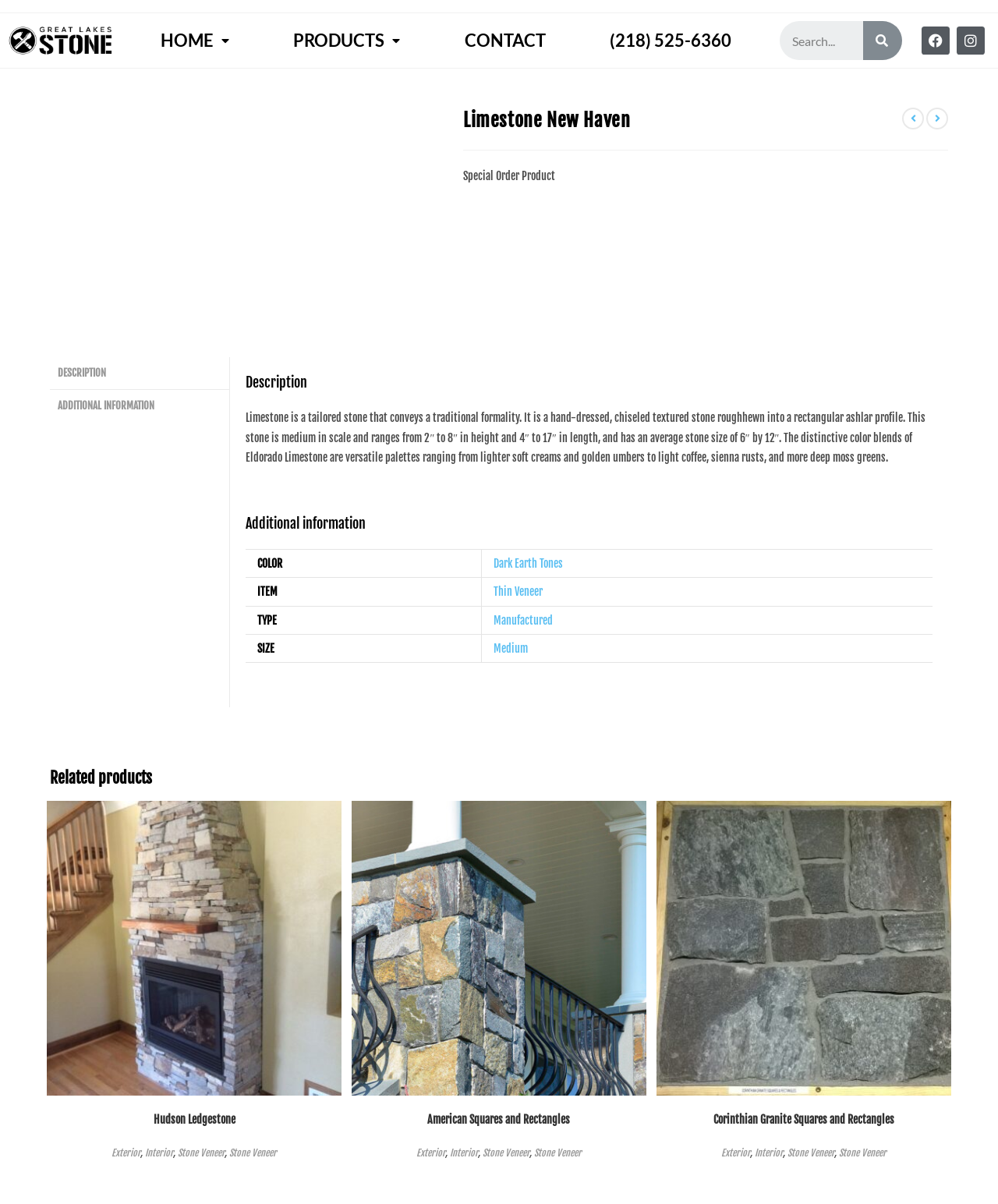Based on the element description, predict the bounding box coordinates (top-left x, top-left y, bottom-right x, bottom-right y) for the UI element in the screenshot: Dark Earth Tones

[0.495, 0.463, 0.564, 0.474]